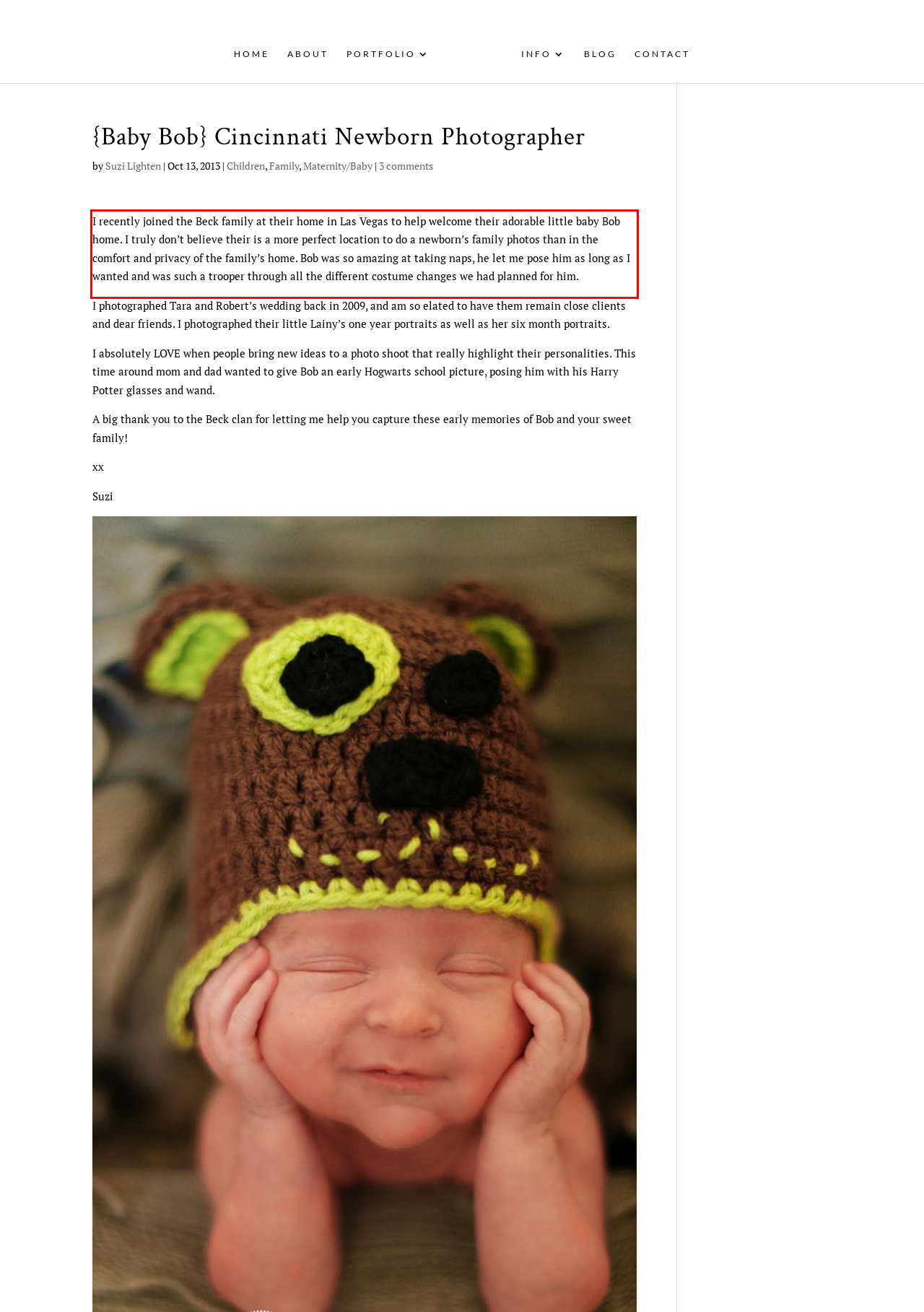Identify the text within the red bounding box on the webpage screenshot and generate the extracted text content.

I recently joined the Beck family at their home in Las Vegas to help welcome their adorable little baby Bob home. I truly don’t believe their is a more perfect location to do a newborn’s family photos than in the comfort and privacy of the family’s home. Bob was so amazing at taking naps, he let me pose him as long as I wanted and was such a trooper through all the different costume changes we had planned for him.